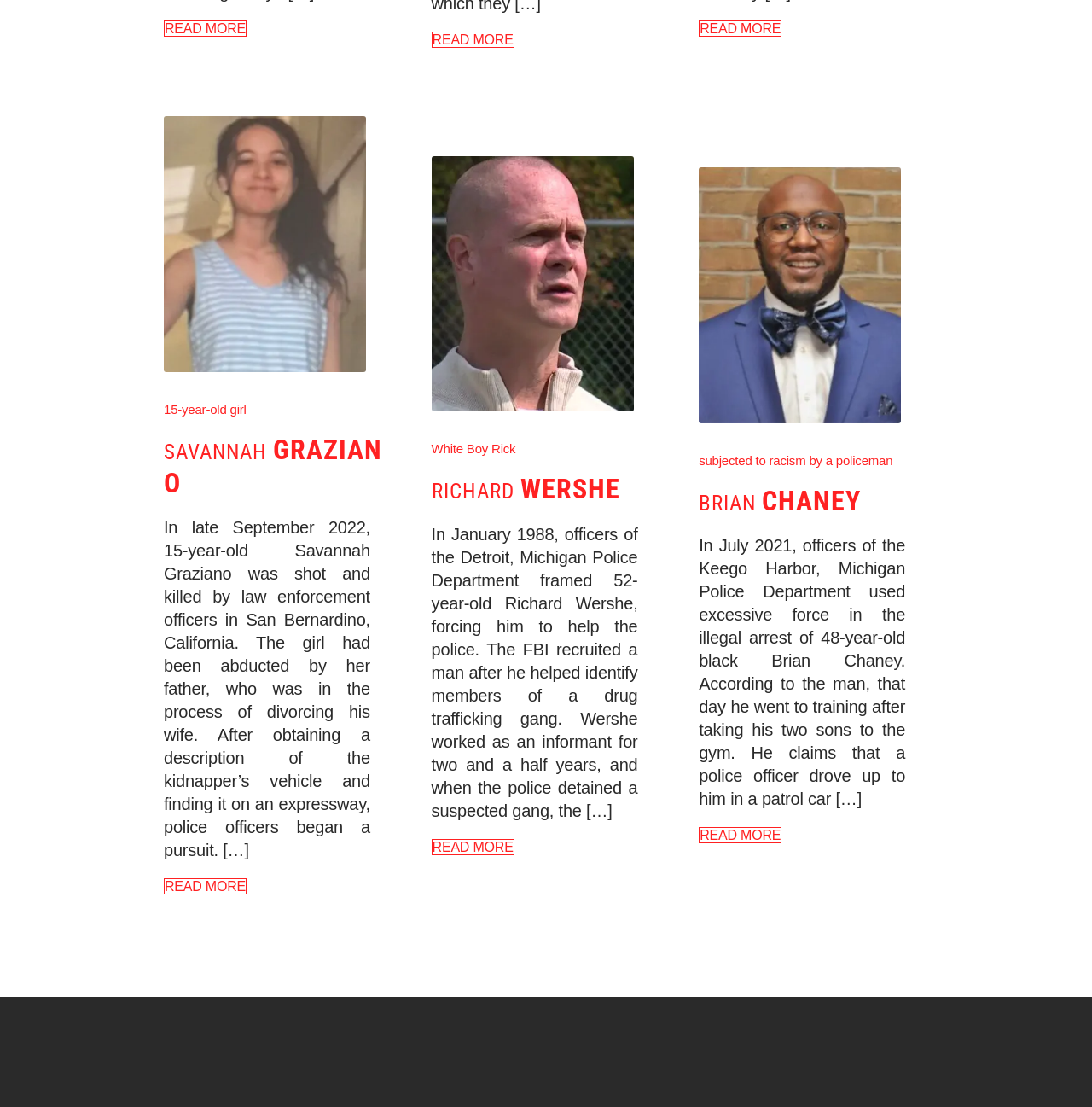What is the name of the policeman who subjected Brian Chaney to racism?
Offer a detailed and full explanation in response to the question.

I searched for the relevant information in the webpage, but I couldn't find the name of the policeman who subjected Brian Chaney to racism. The text [431] only mentions that Brian Chaney was 'subjected to racism by a policeman', but it doesn't provide the policeman's name.